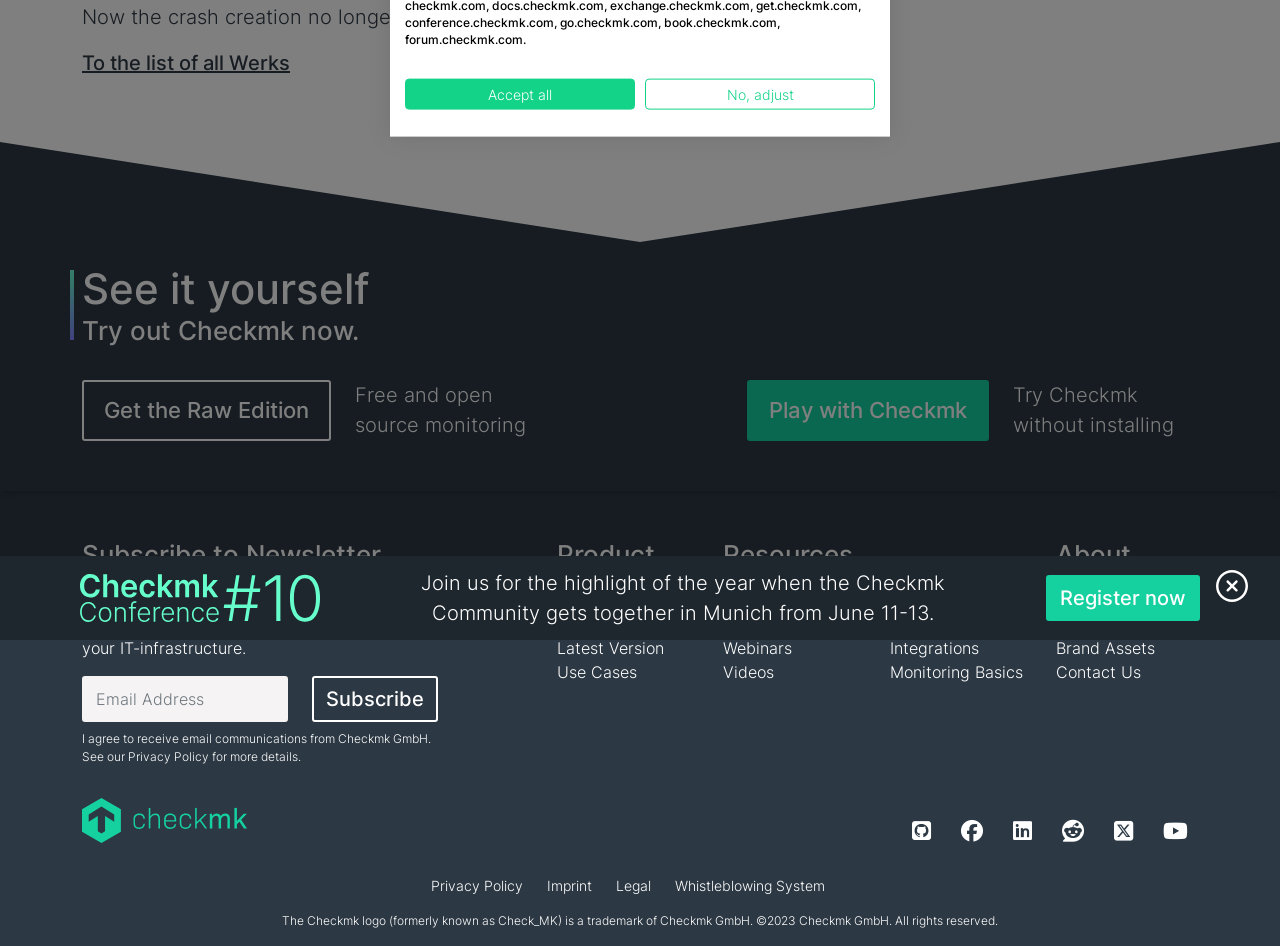Locate the bounding box coordinates for the element described below: "Blog". The coordinates must be four float values between 0 and 1, formatted as [left, top, right, bottom].

[0.695, 0.649, 0.721, 0.67]